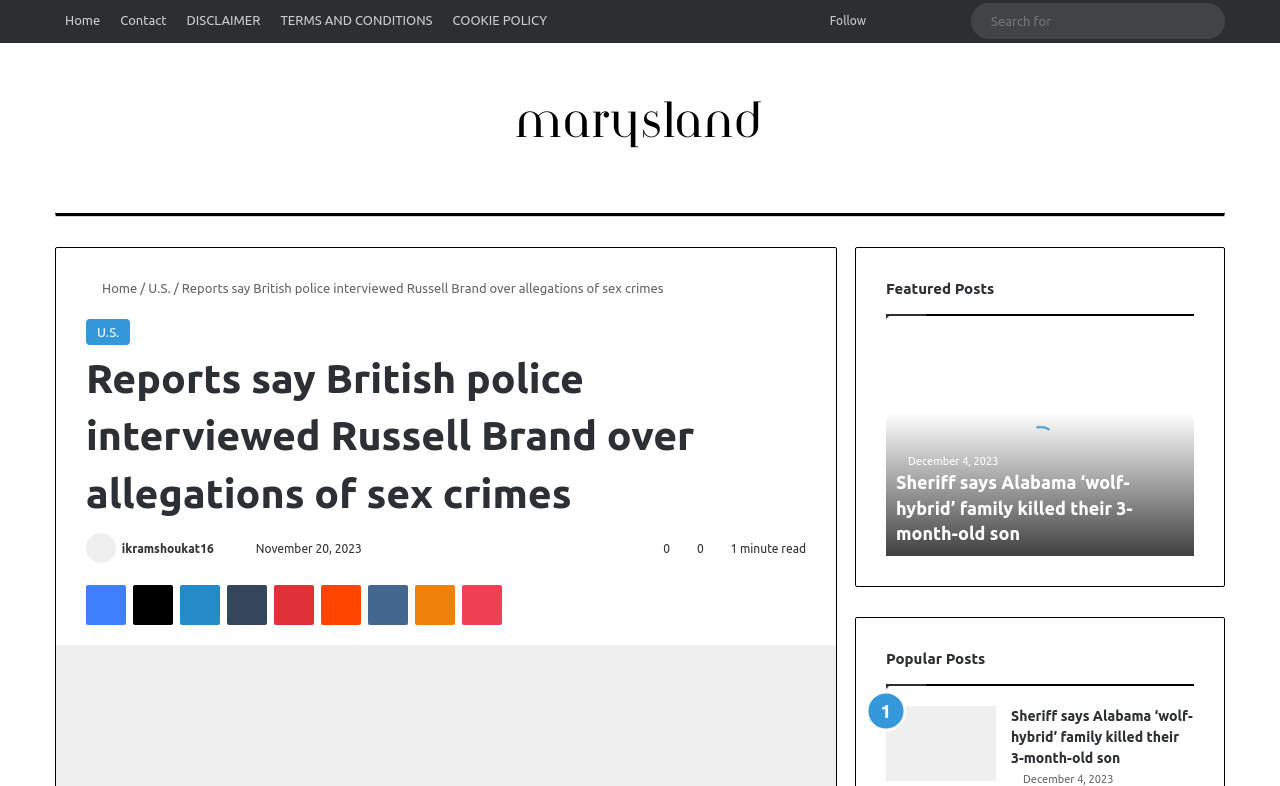Please identify the bounding box coordinates of the element on the webpage that should be clicked to follow this instruction: "View the photo of ikramshoukat16". The bounding box coordinates should be given as four float numbers between 0 and 1, formatted as [left, top, right, bottom].

[0.067, 0.678, 0.091, 0.716]